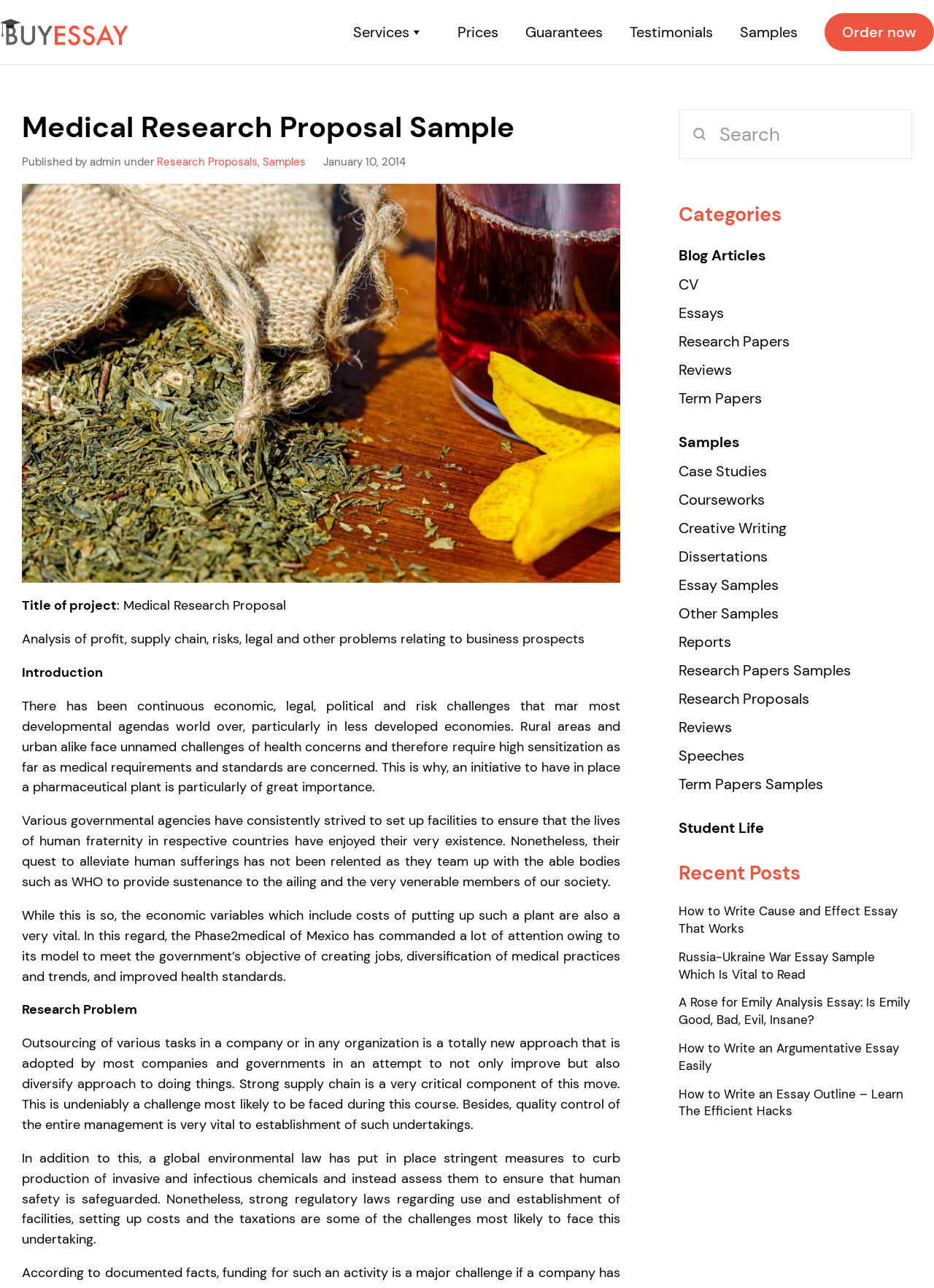Please identify the bounding box coordinates of the clickable region that I should interact with to perform the following instruction: "Visit Infinite Protection website". The coordinates should be expressed as four float numbers between 0 and 1, i.e., [left, top, right, bottom].

None